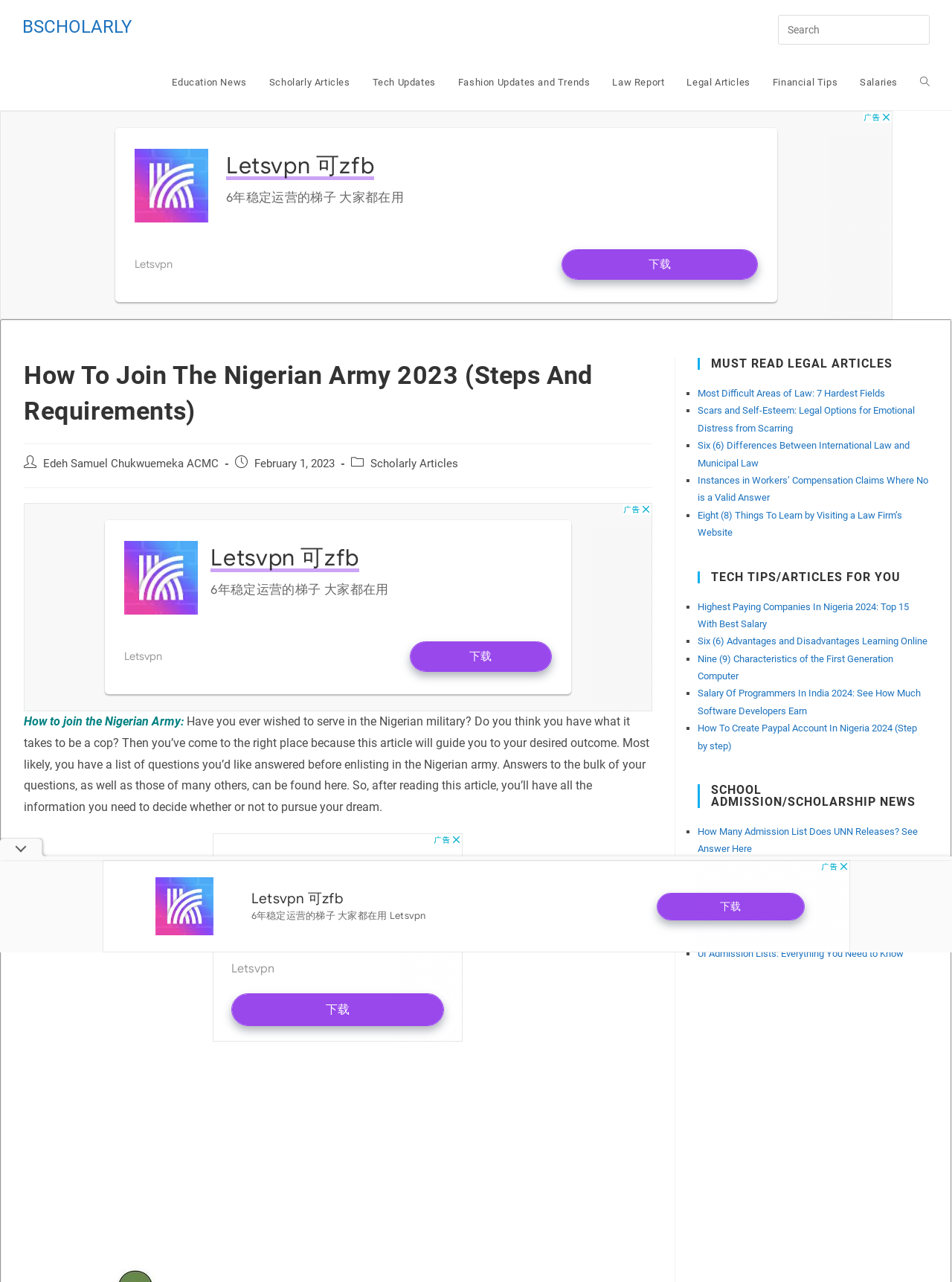Please identify the coordinates of the bounding box that should be clicked to fulfill this instruction: "View MUST READ LEGAL ARTICLES".

[0.732, 0.279, 0.975, 0.288]